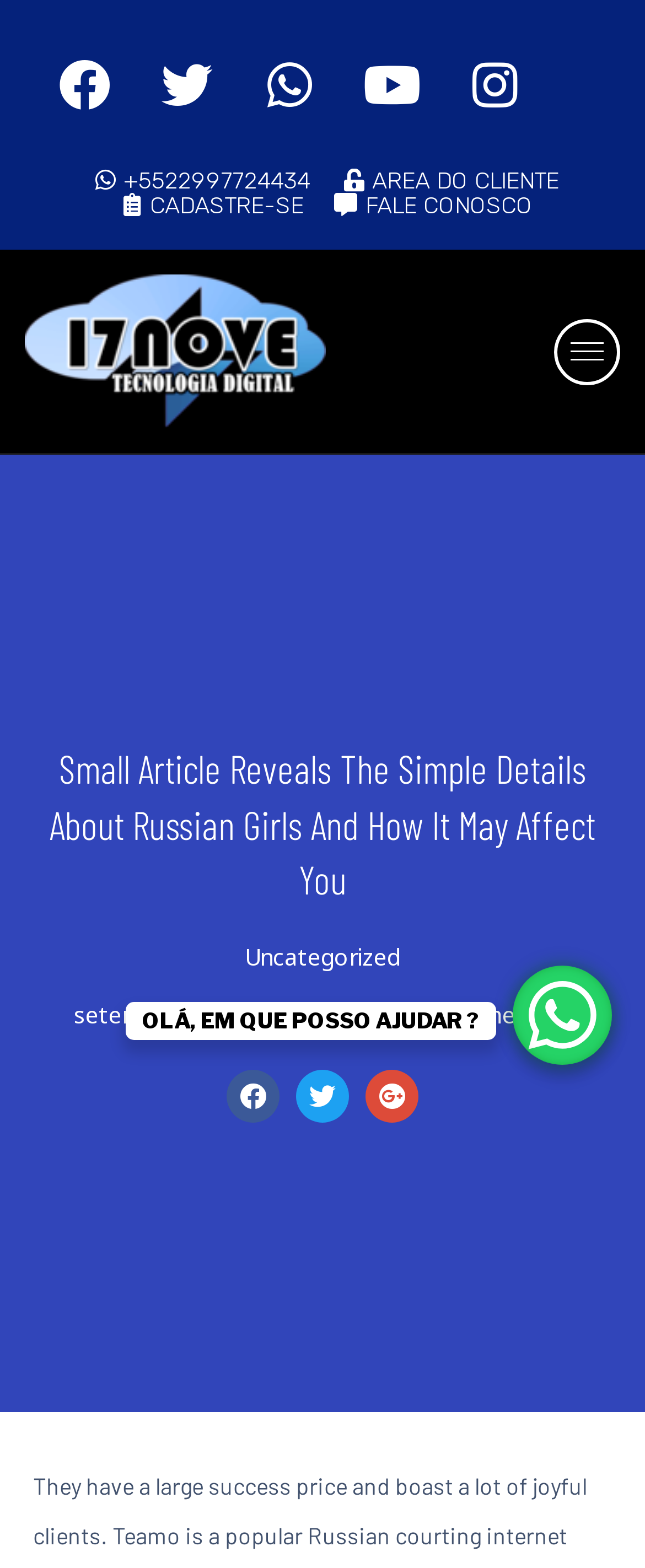Please respond to the question with a concise word or phrase:
How many social media links are available?

2